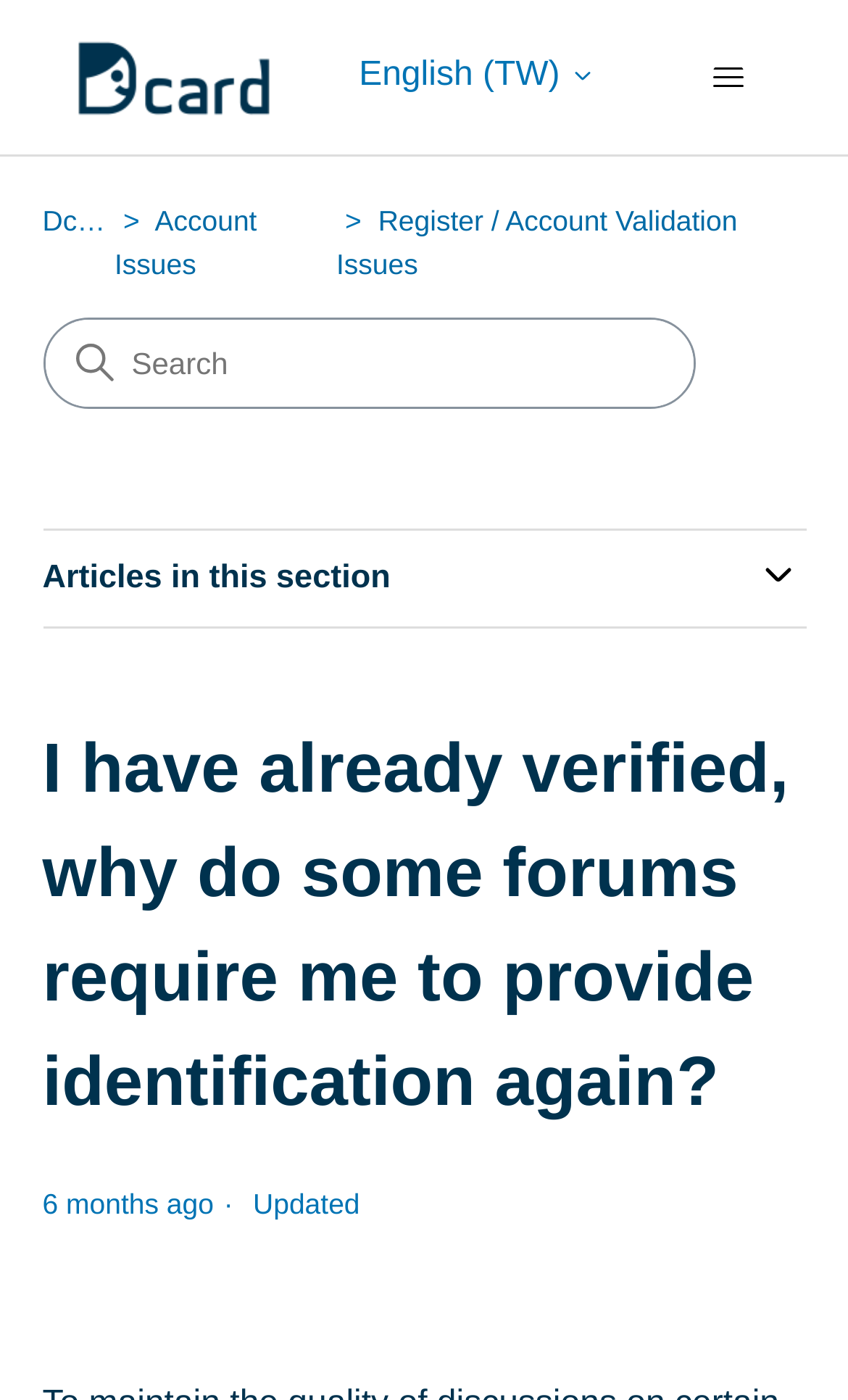Using the given description, provide the bounding box coordinates formatted as (top-left x, top-left y, bottom-right x, bottom-right y), with all values being floating point numbers between 0 and 1. Description: Real Estate – 2024

None